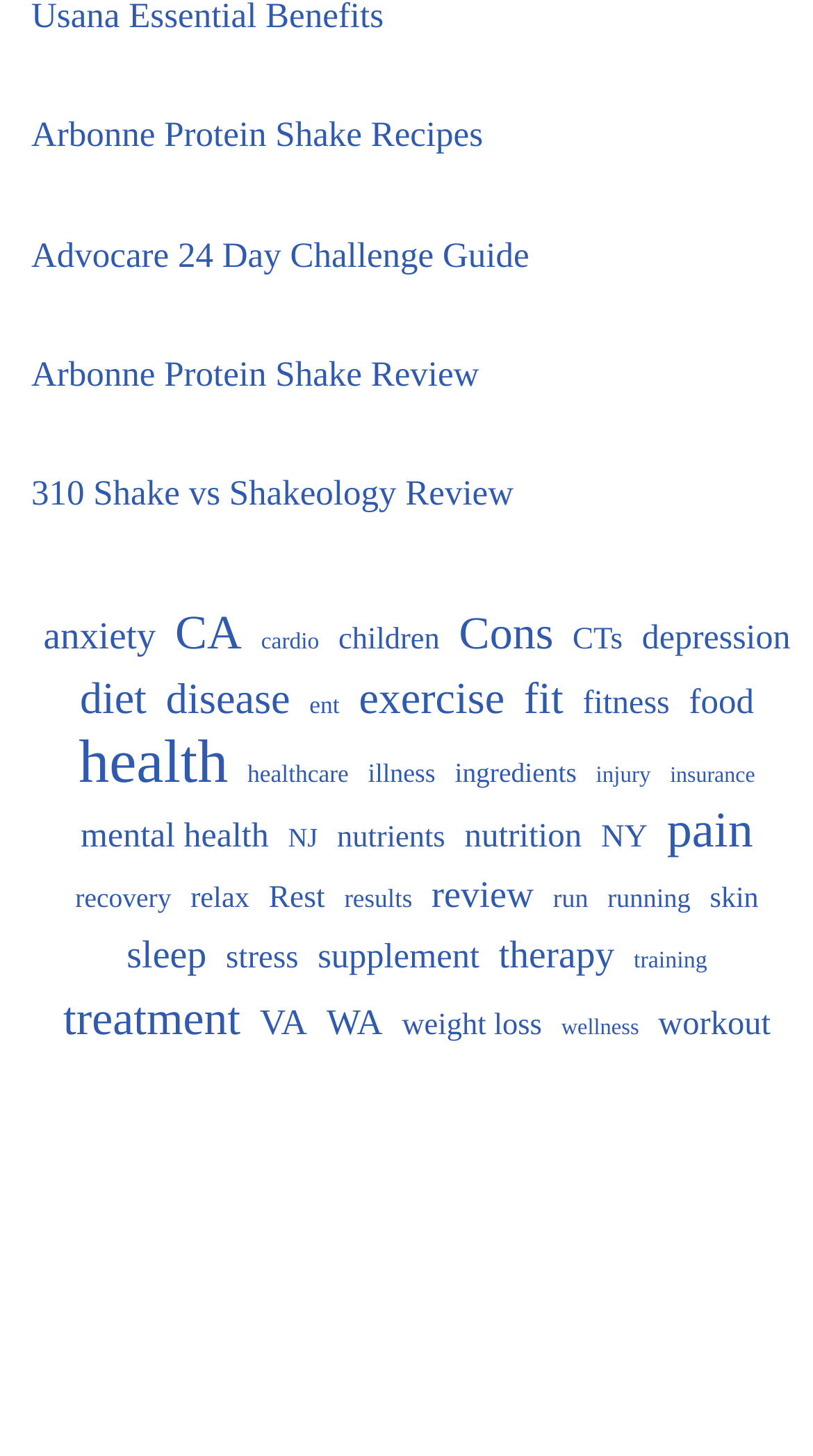Identify the bounding box coordinates of the part that should be clicked to carry out this instruction: "Click on Arbonne Protein Shake Recipes".

[0.038, 0.079, 0.594, 0.107]